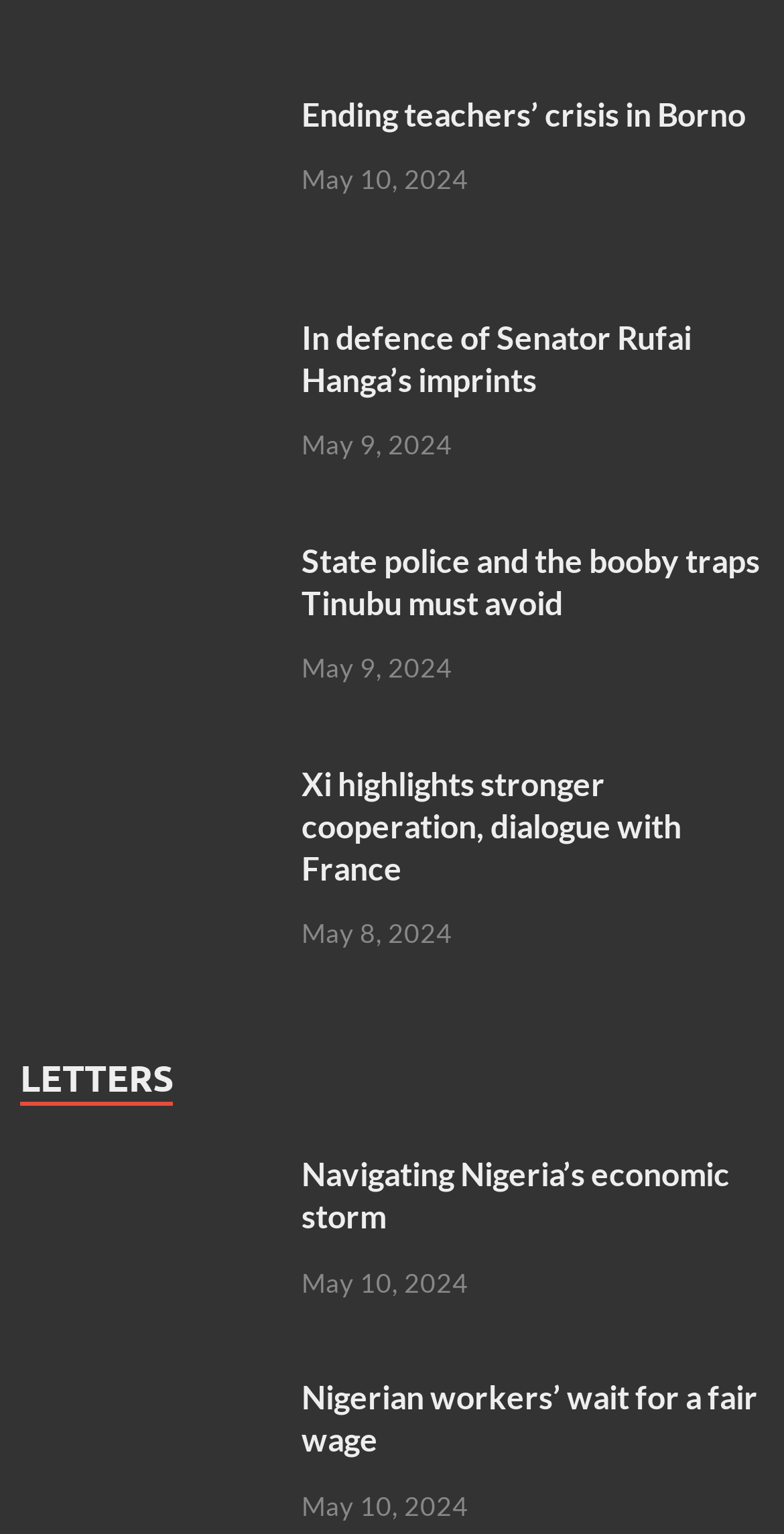Kindly determine the bounding box coordinates for the clickable area to achieve the given instruction: "Read article about ending teachers' crisis in Borno".

[0.385, 0.061, 0.974, 0.089]